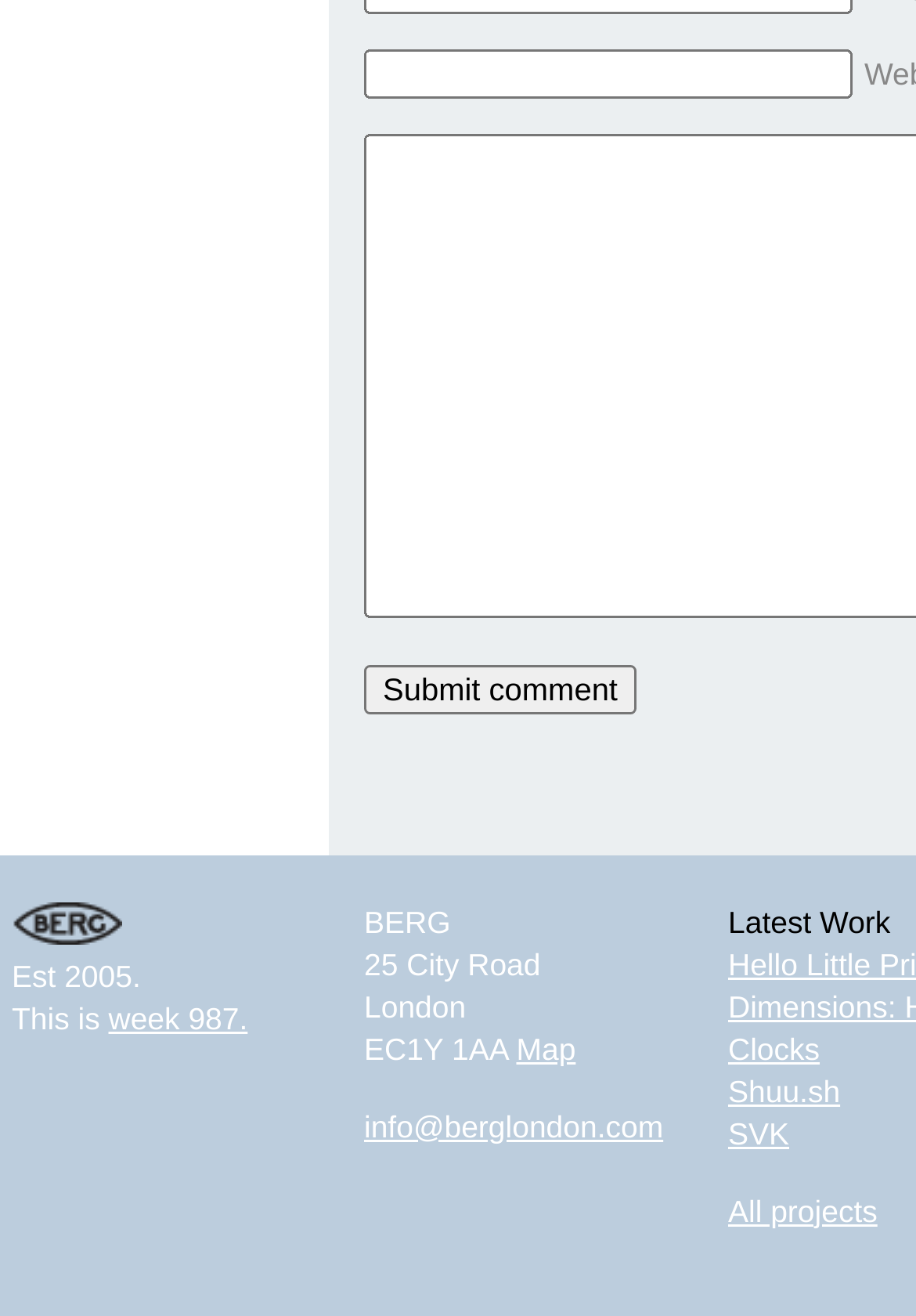Predict the bounding box coordinates of the area that should be clicked to accomplish the following instruction: "Submit a comment". The bounding box coordinates should consist of four float numbers between 0 and 1, i.e., [left, top, right, bottom].

[0.397, 0.505, 0.695, 0.542]